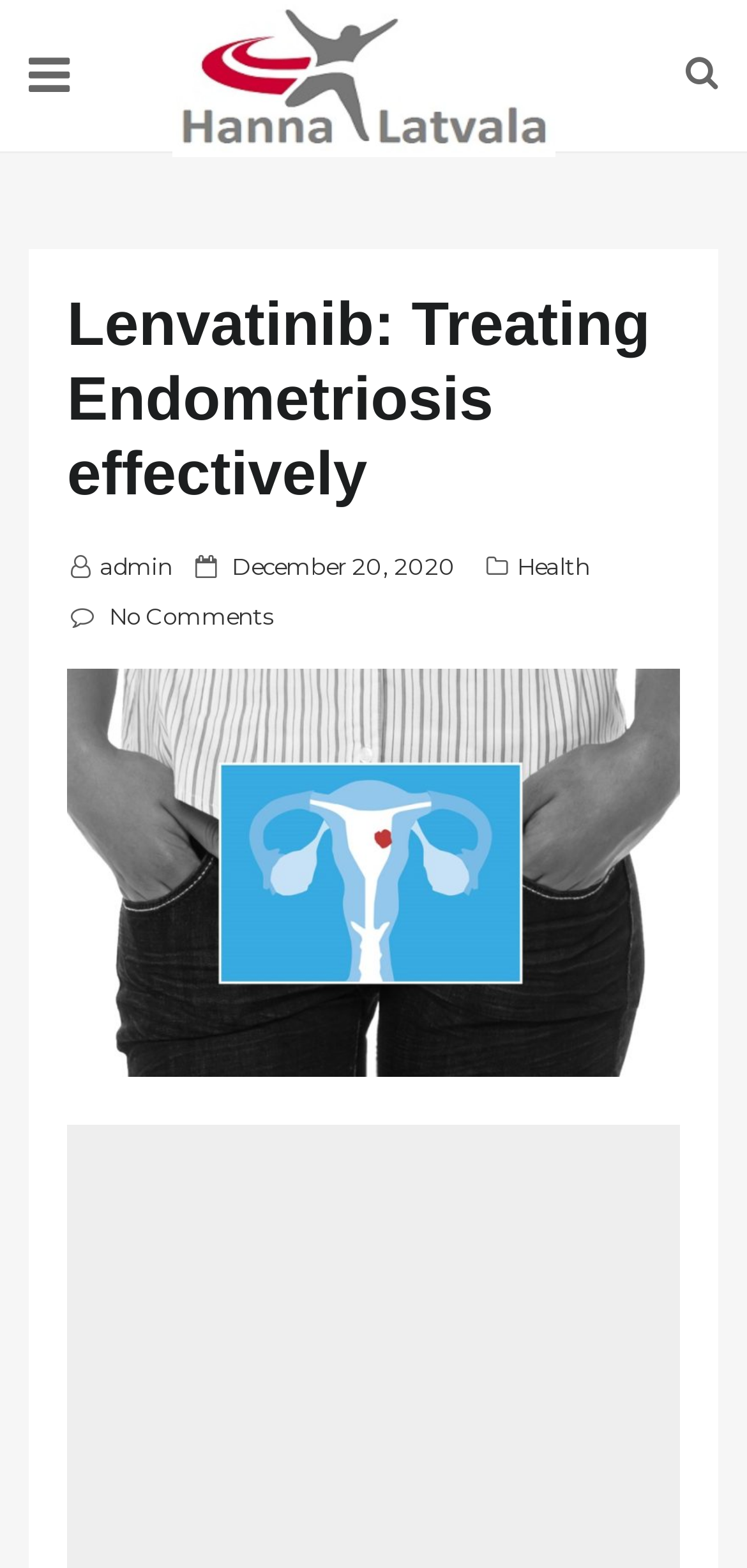When was the blog post published?
Look at the image and provide a detailed response to the question.

I found a link 'December 20, 2020' which suggests that the blog post was published on this date.